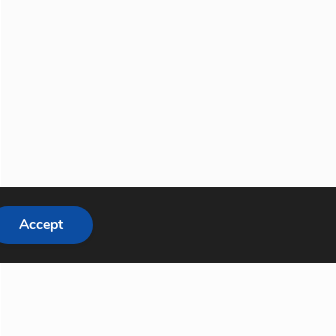What is the color of the 'Accept' button?
Please give a well-detailed answer to the question.

The caption states that the 'Accept' button is characterized by a 'bold blue color', which suggests its vibrant and attention-grabbing appearance.